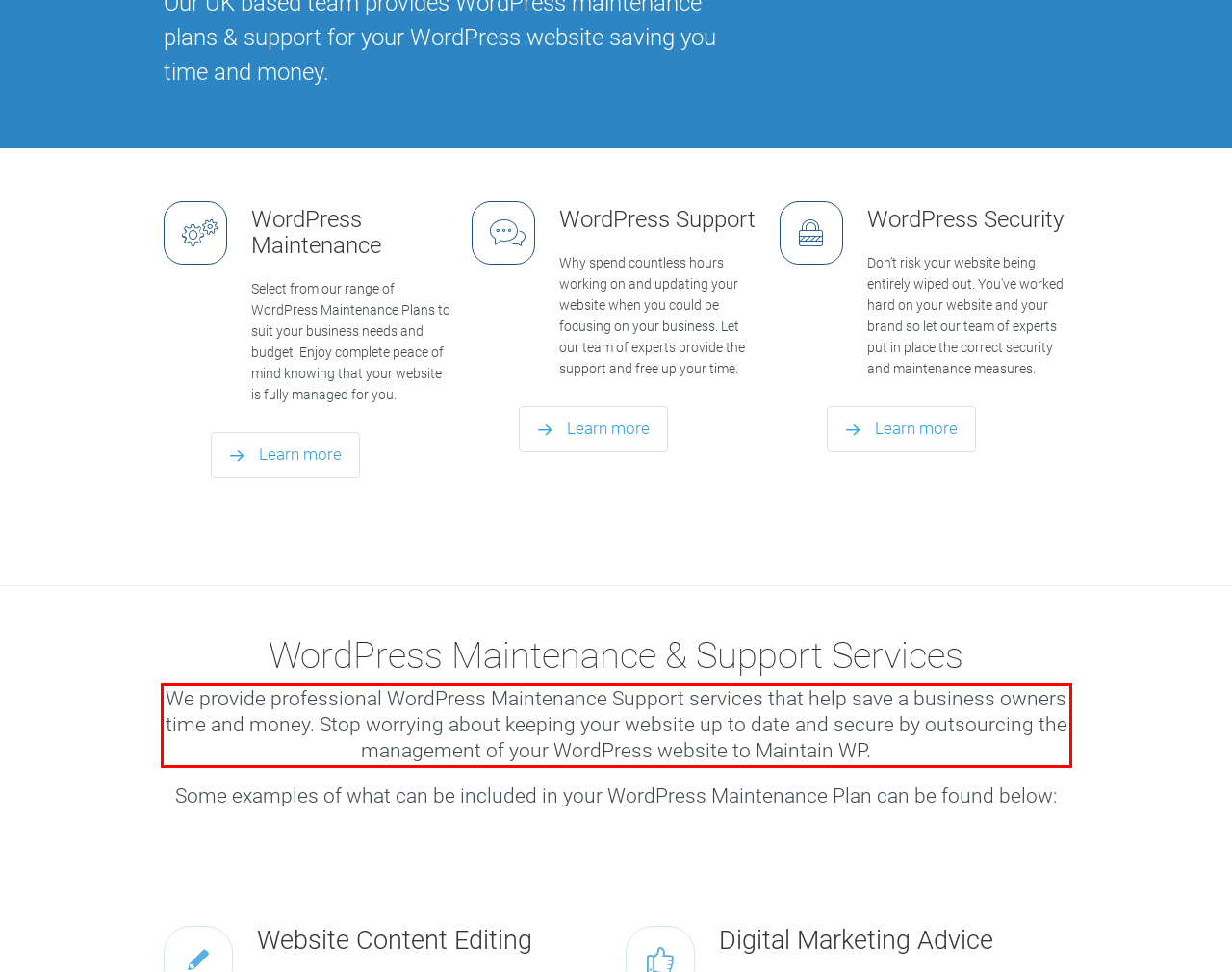Identify the text within the red bounding box on the webpage screenshot and generate the extracted text content.

We provide professional WordPress Maintenance Support services that help save a business owners time and money. Stop worrying about keeping your website up to date and secure by outsourcing the management of your WordPress website to Maintain WP.